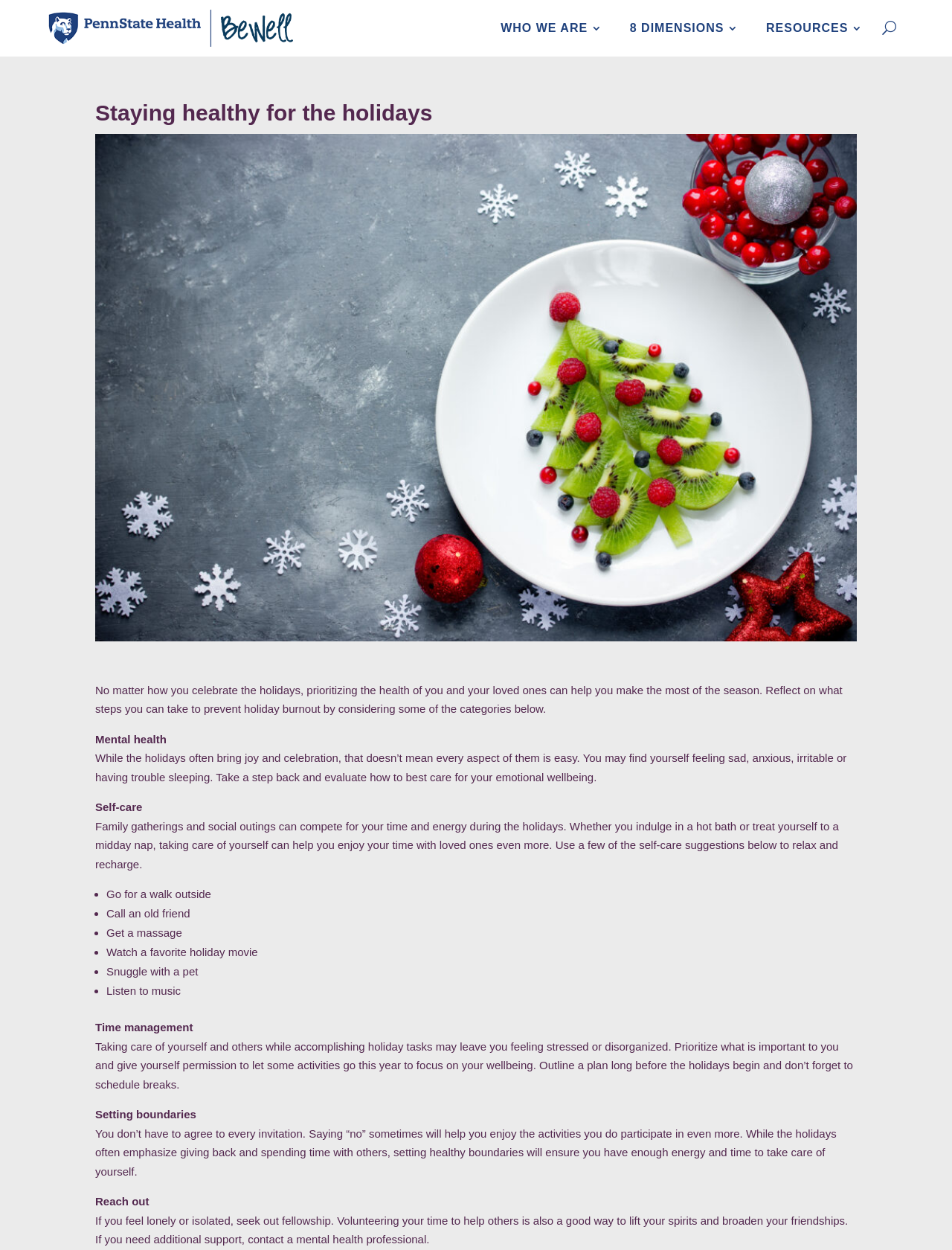Find and provide the bounding box coordinates for the UI element described here: "parent_node: WHO WE ARE". The coordinates should be given as four float numbers between 0 and 1: [left, top, right, bottom].

[0.927, 0.012, 0.941, 0.034]